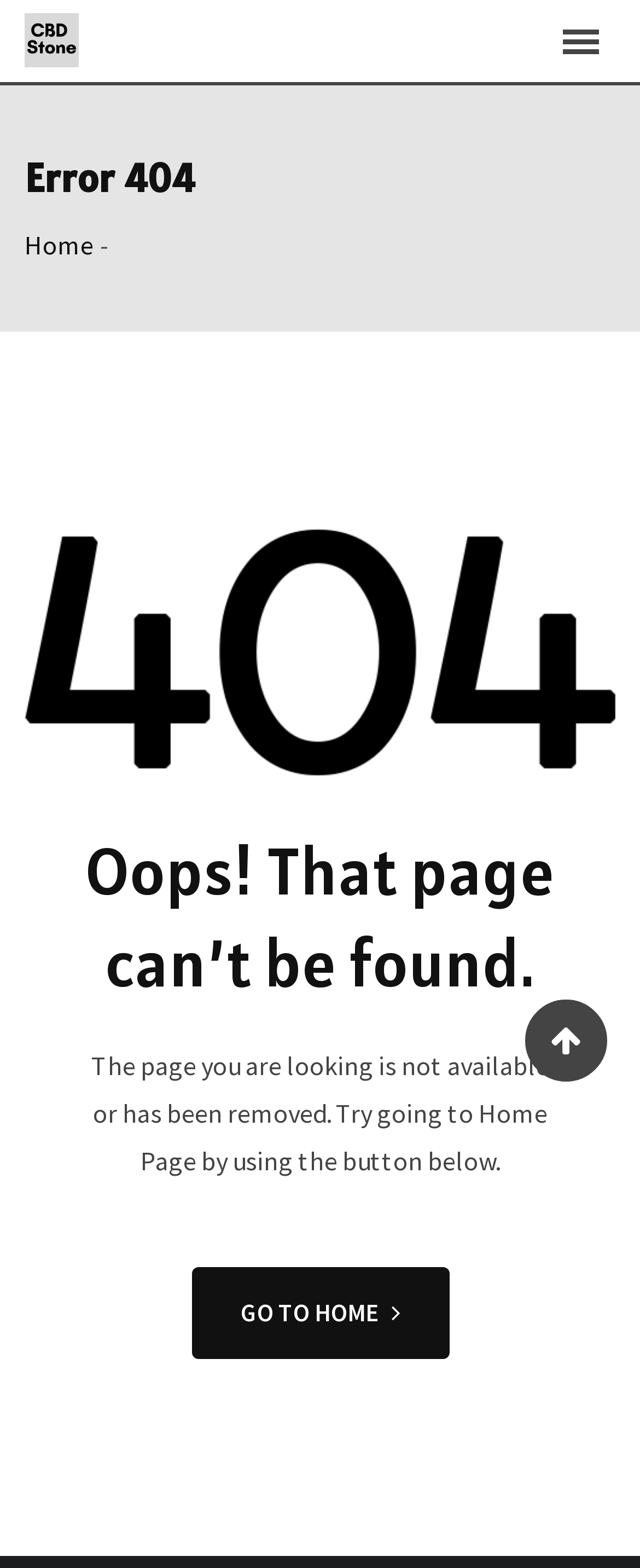Is there an image on this page?
Using the image provided, answer with just one word or phrase.

Yes